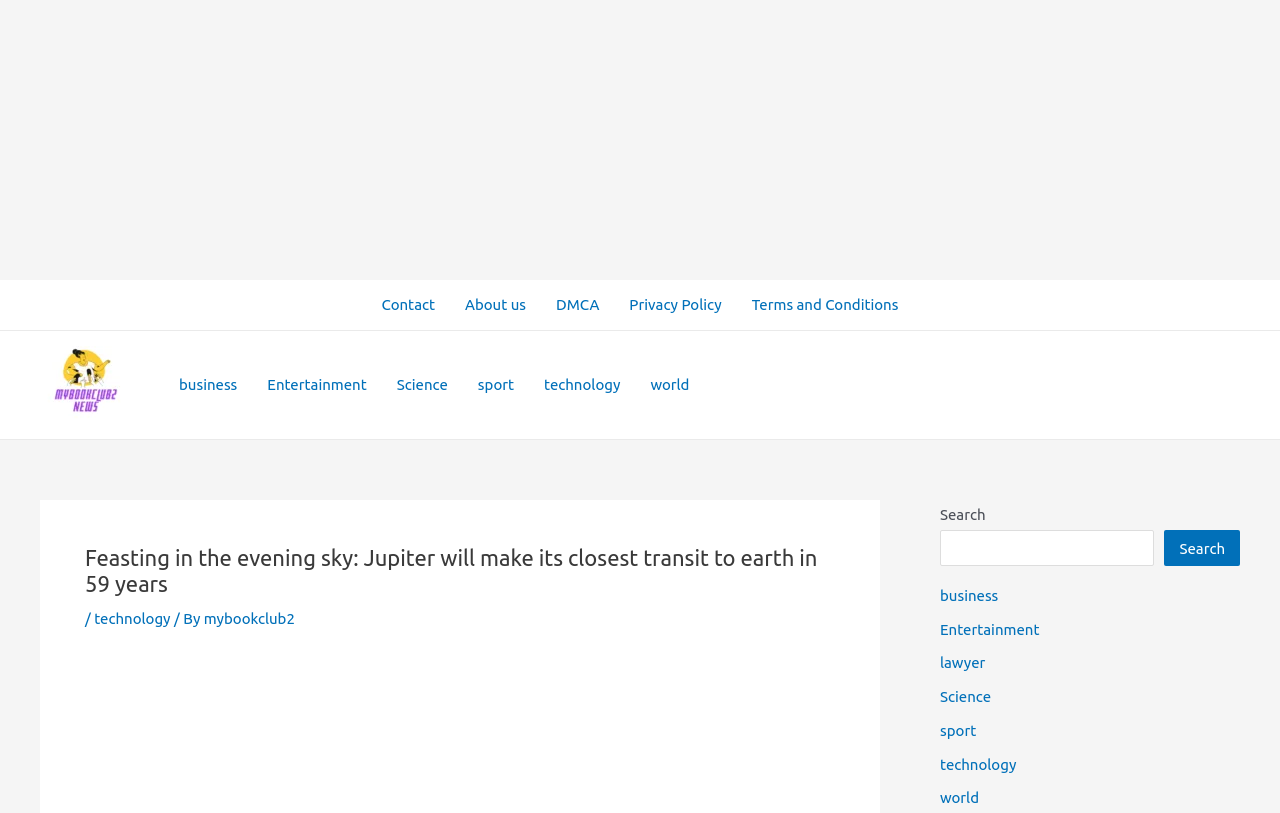How many navigation menus are there?
Use the screenshot to answer the question with a single word or phrase.

2